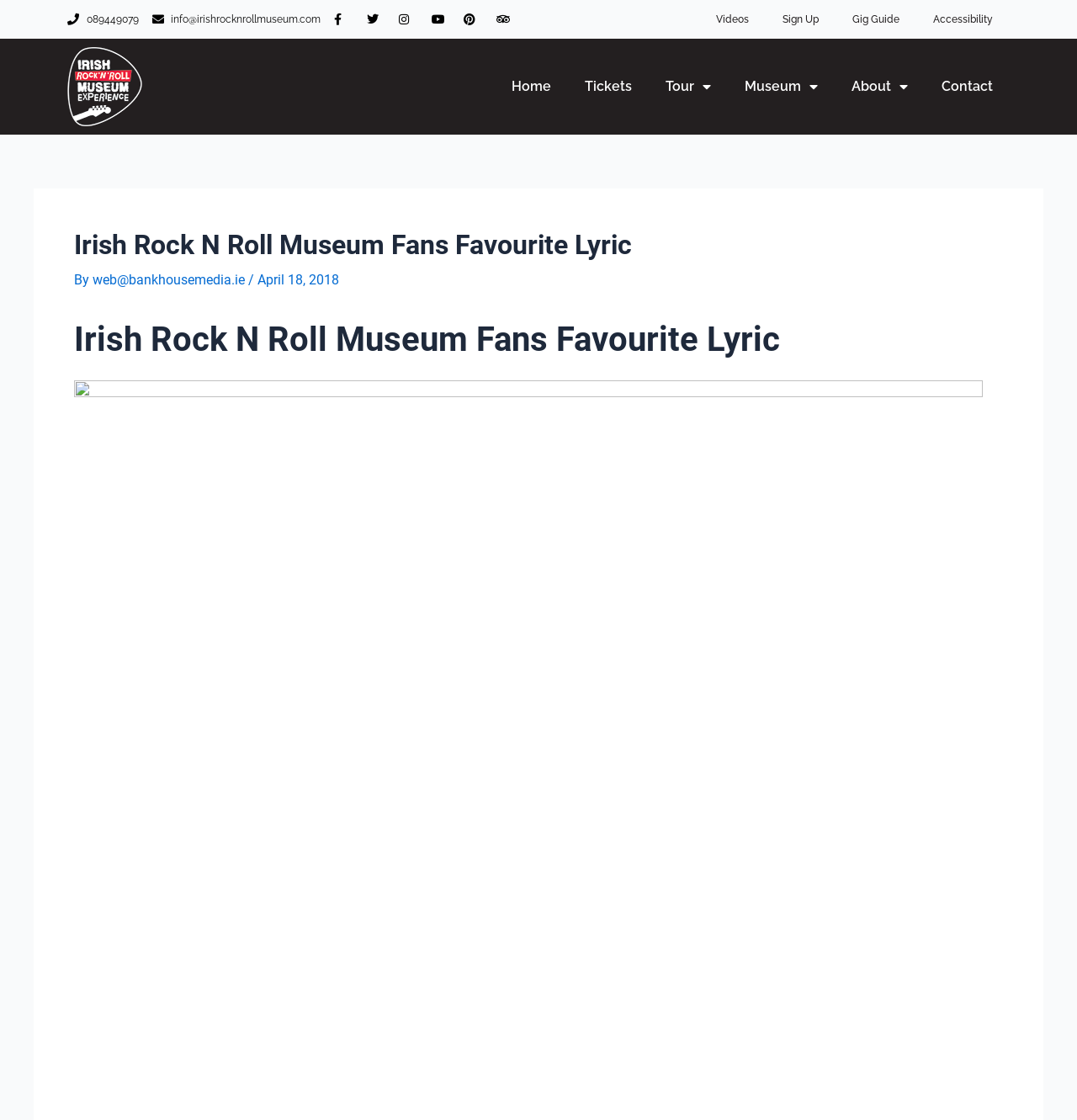Construct a thorough caption encompassing all aspects of the webpage.

The webpage is about the Irish Rock 'n' Roll Museum, with a focus on fans' favorite lyrics. At the top left, there are several links, including "089449079", "info@irishrocknrollmuseum.com", and five empty links. To the right of these links, there are more links, including "Videos", "Sign Up", "Gig Guide", and "Accessibility". 

Below these links, there is a navigation menu with links to "Home", "Tickets", "Tour", "Museum", "About", and "Contact". The "Tour", "Museum", and "About" links have dropdown menus.

In the main content area, there is a large header section with the title "Irish Rock N Roll Museum Fans Favourite Lyric" and a subheading "By web@bankhousemedia.ie / April 18, 2018". This section takes up most of the width of the page. 

Below the header section, there is another instance of the title "Irish Rock N Roll Museum Fans Favourite Lyric". At the bottom of the page, there is a large link that spans most of the page width.